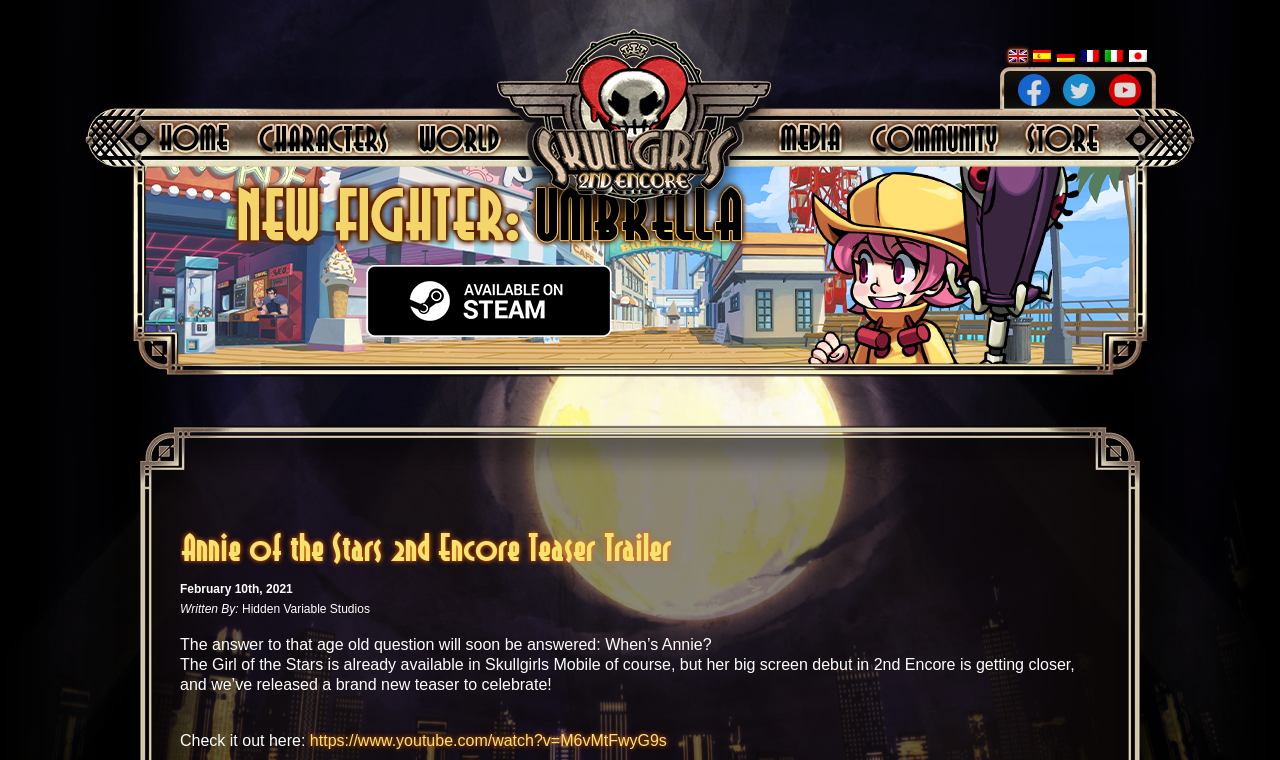Pinpoint the bounding box coordinates of the clickable area necessary to execute the following instruction: "Go to the Home page". The coordinates should be given as four float numbers between 0 and 1, namely [left, top, right, bottom].

[0.12, 0.159, 0.182, 0.205]